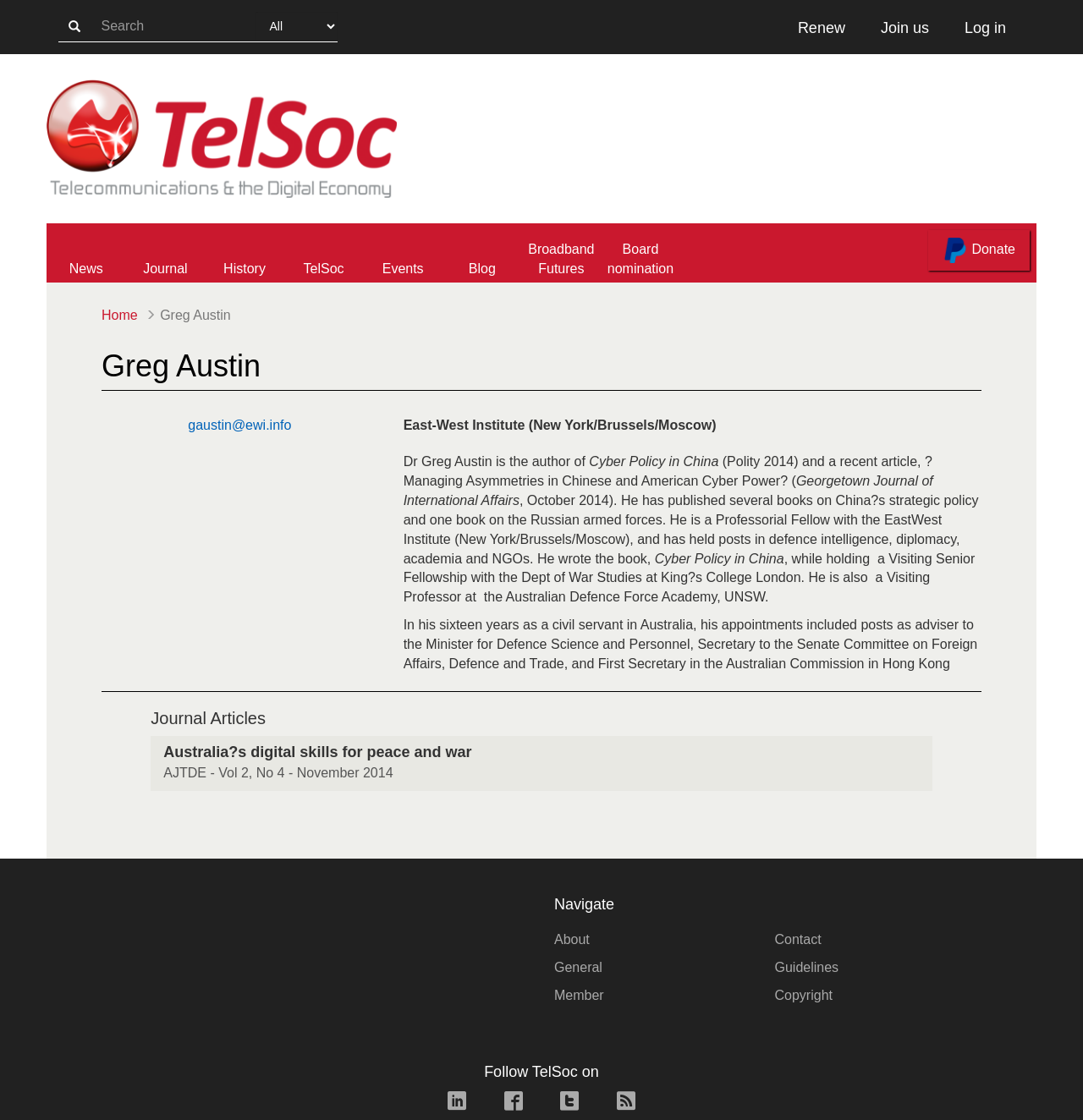Identify the bounding box coordinates of the region that should be clicked to execute the following instruction: "Search for something".

[0.084, 0.011, 0.24, 0.036]